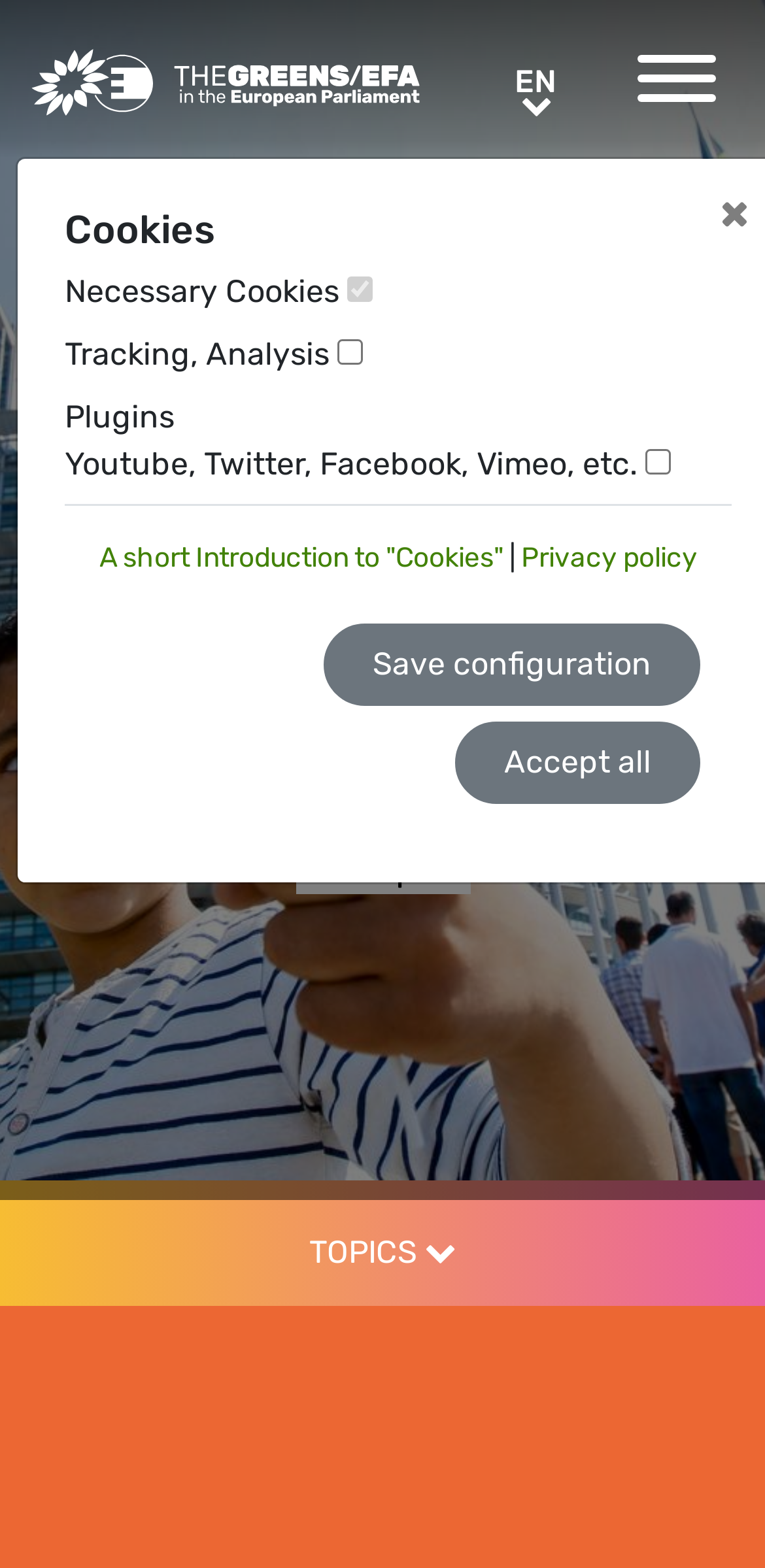What is the purpose of the dialog box?
Please answer the question with as much detail and depth as you can.

I found the answer by looking at the heading element with the text 'Cookies' which is a child of the dialog element.